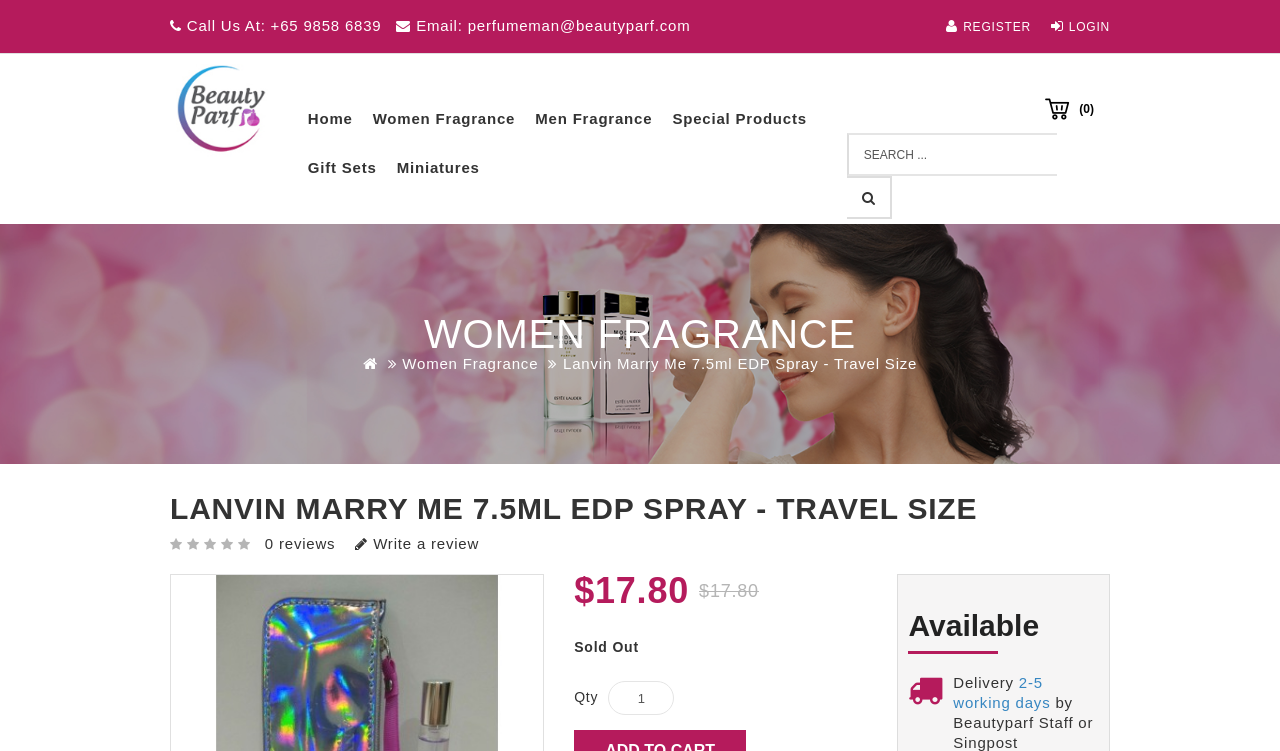Please locate the bounding box coordinates of the element's region that needs to be clicked to follow the instruction: "Call the customer service". The bounding box coordinates should be provided as four float numbers between 0 and 1, i.e., [left, top, right, bottom].

[0.133, 0.023, 0.298, 0.045]